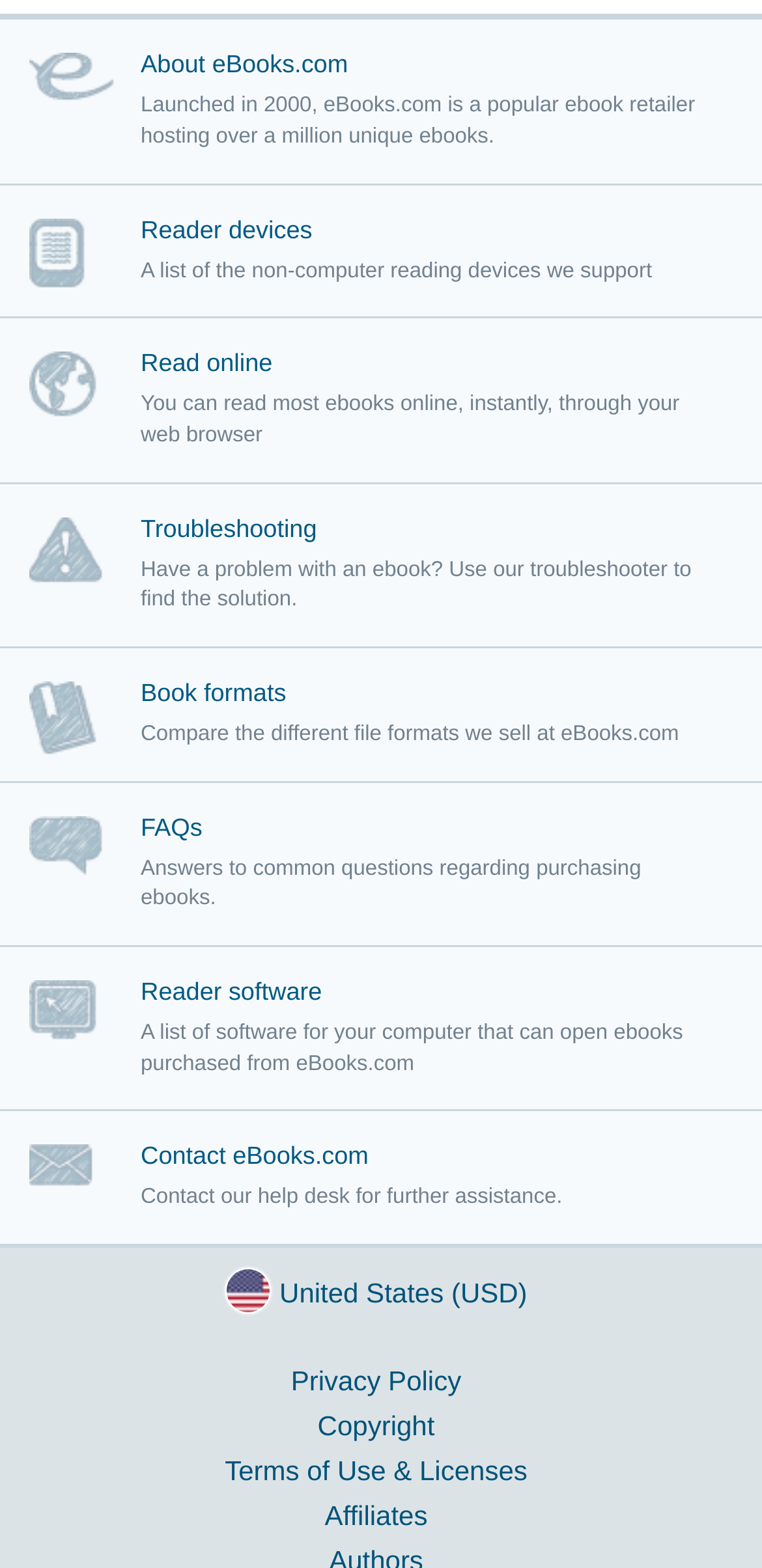How many links are there on the webpage?
Using the image as a reference, answer the question with a short word or phrase.

11